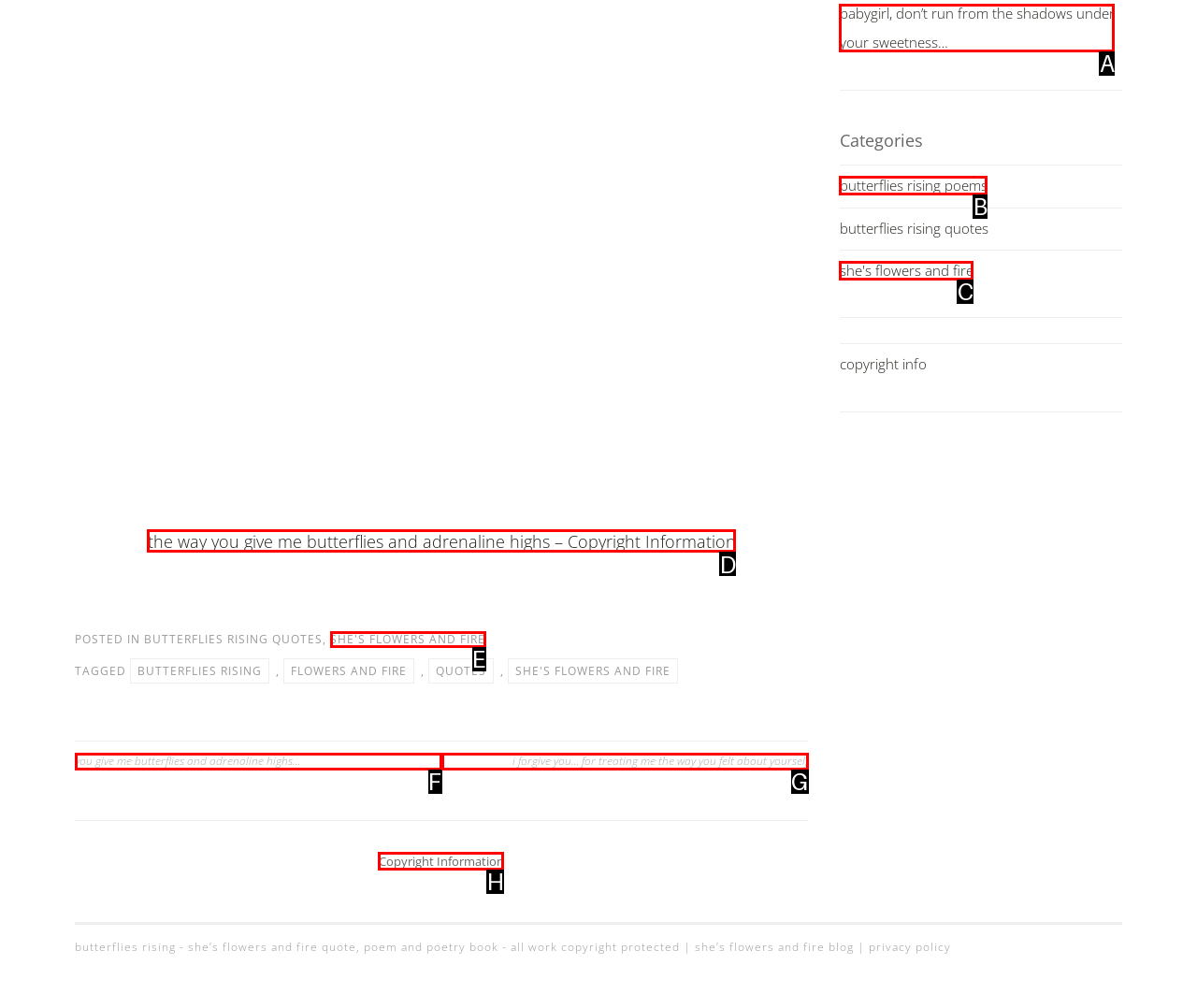Identify the correct UI element to click to achieve the task: Read copyright information.
Answer with the letter of the appropriate option from the choices given.

H